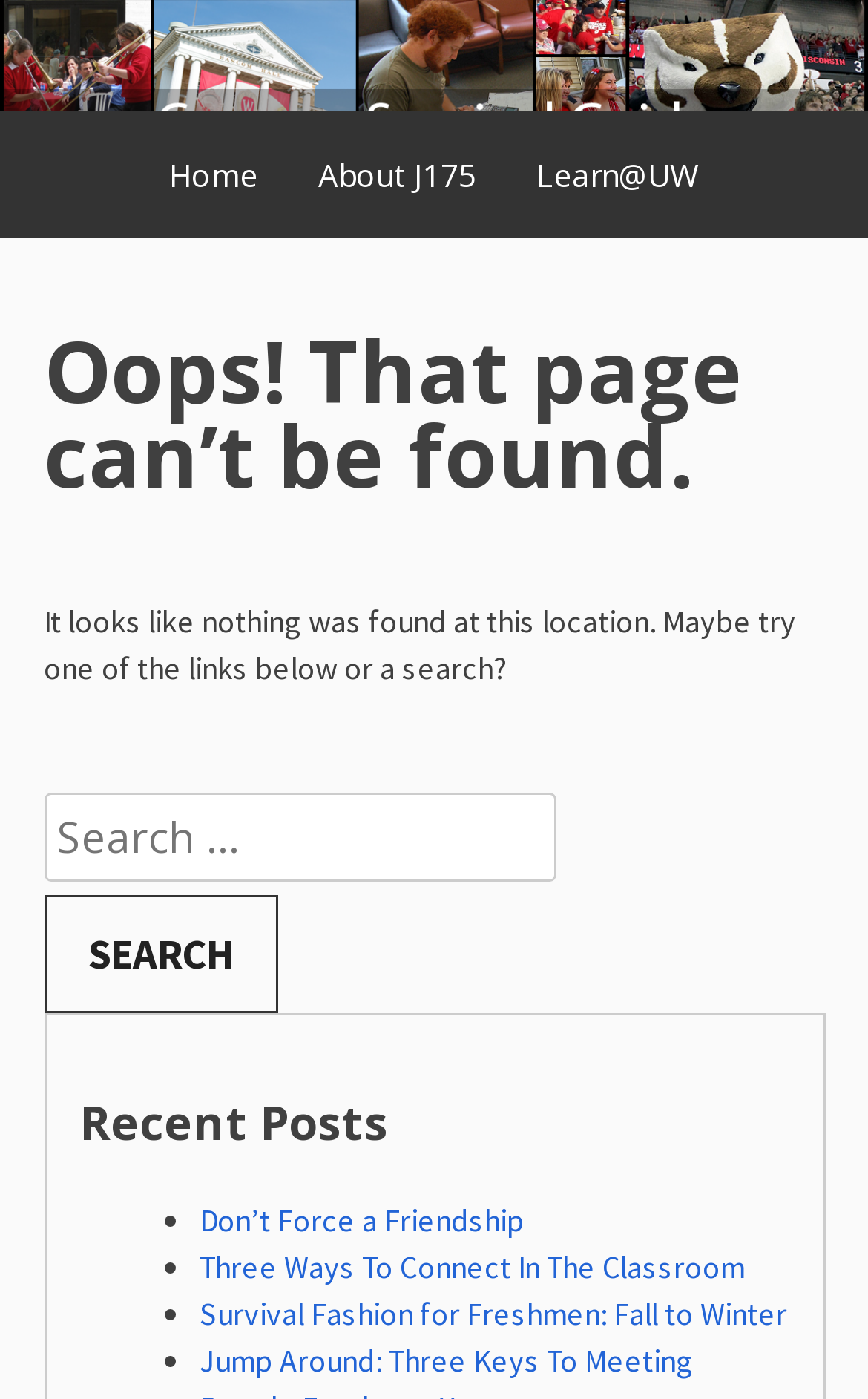Is there a search function on the page?
Based on the image, provide your answer in one word or phrase.

Yes